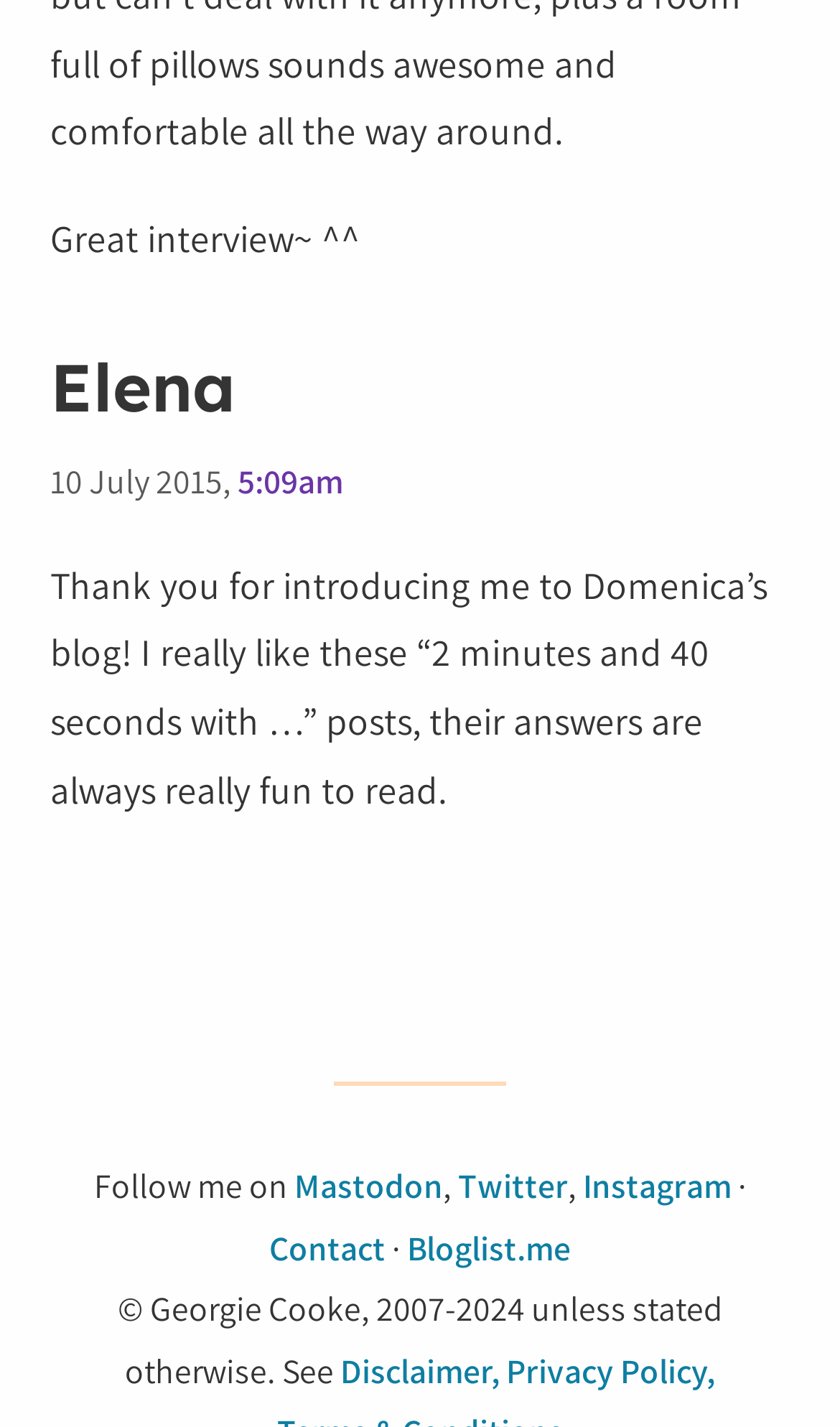Provide the bounding box coordinates, formatted as (top-left x, top-left y, bottom-right x, bottom-right y), with all values being floating point numbers between 0 and 1. Identify the bounding box of the UI element that matches the description: 5:09am

[0.283, 0.321, 0.409, 0.353]